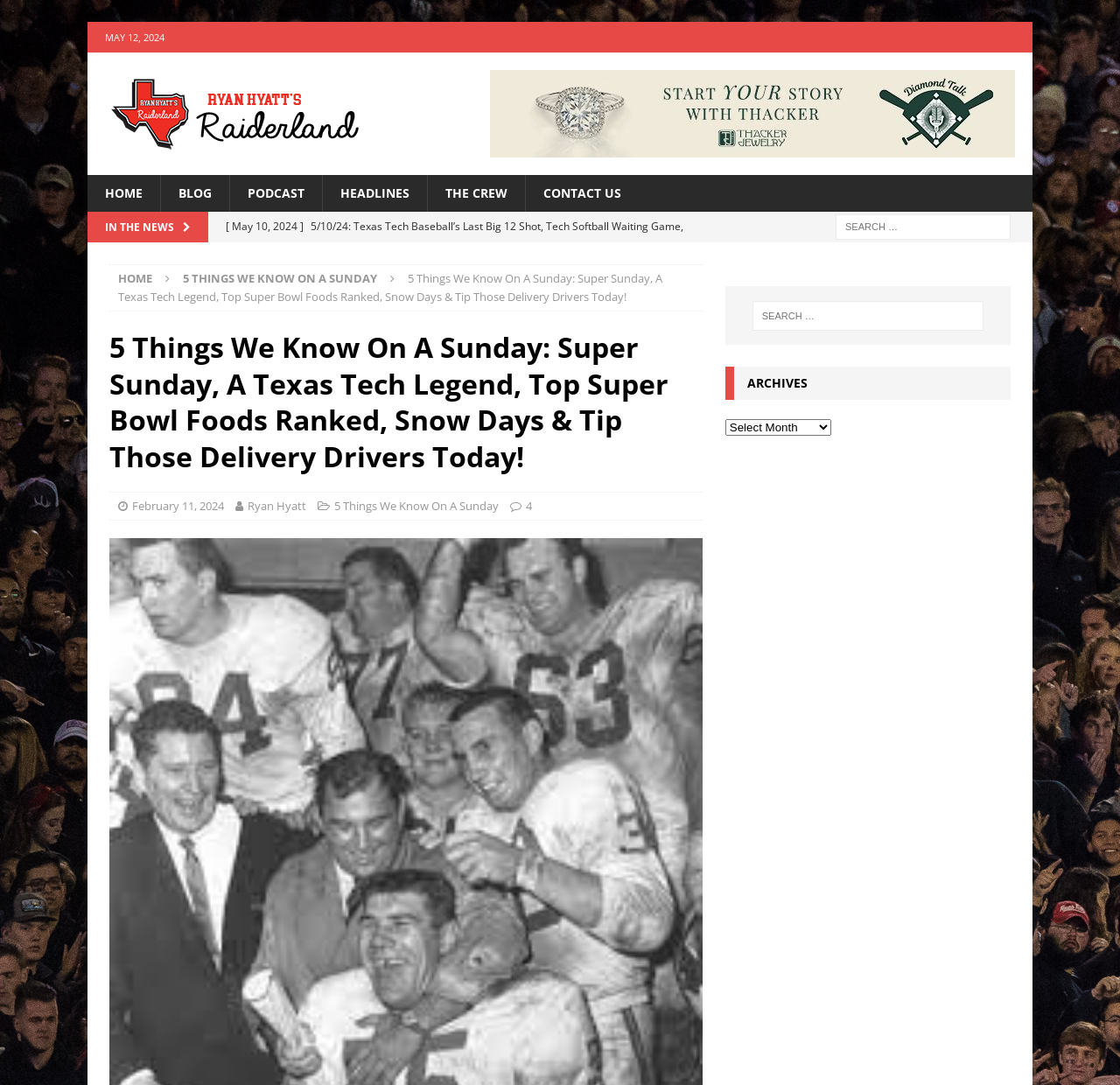How many links are there in the navigation menu?
Please use the image to provide an in-depth answer to the question.

I counted the links in the navigation menu, which are 'HOME', 'BLOG', 'PODCAST', 'HEADLINES', 'THE CREW', 'CONTACT US', and found that there are 7 links in total.